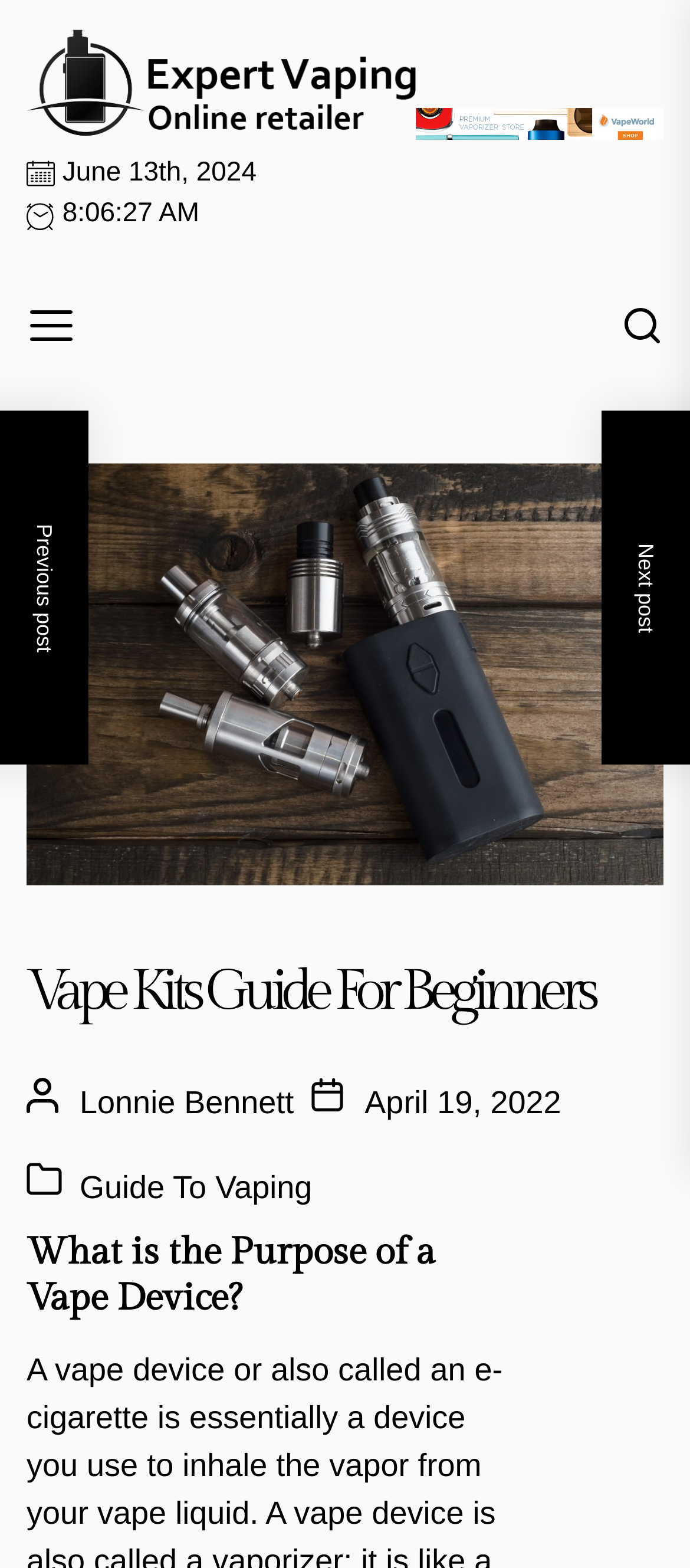Locate the bounding box coordinates of the UI element described by: "Lonnie Bennett". The bounding box coordinates should consist of four float numbers between 0 and 1, i.e., [left, top, right, bottom].

[0.115, 0.692, 0.426, 0.714]